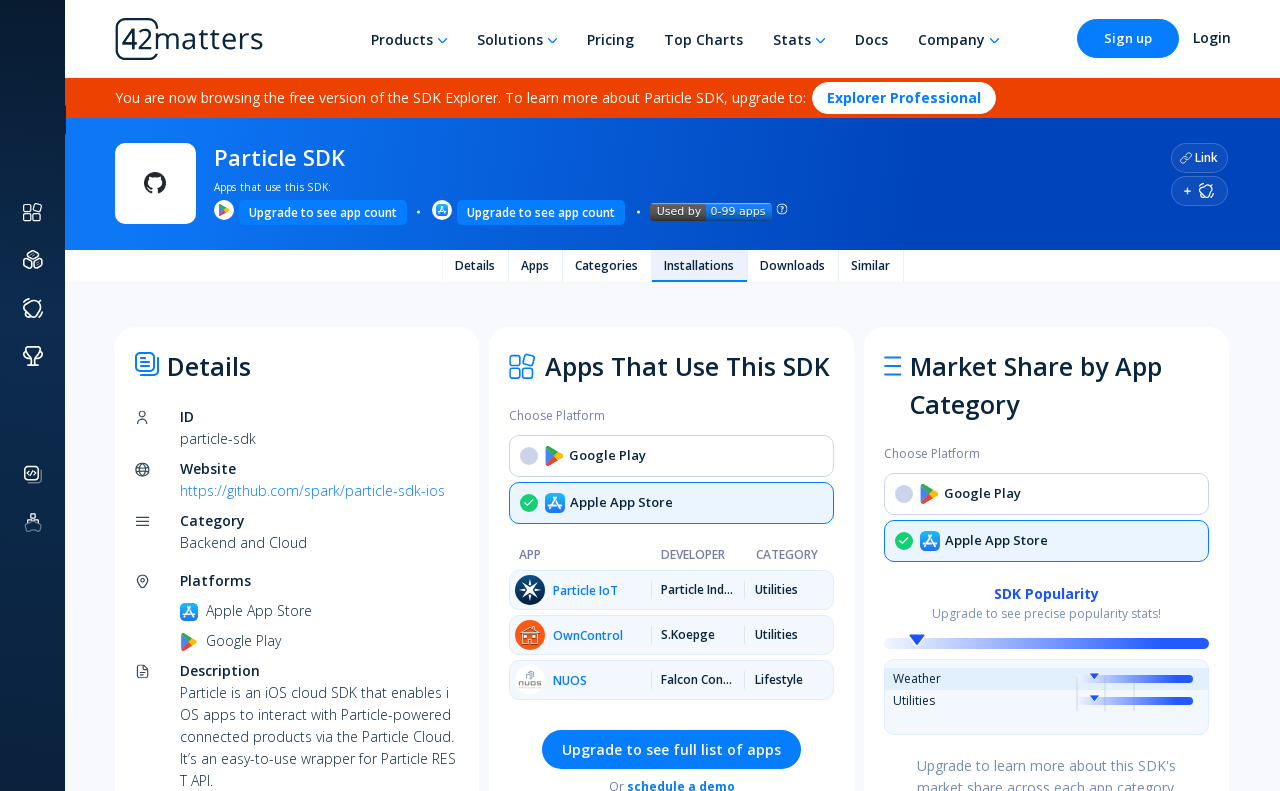Please specify the bounding box coordinates of the region to click in order to perform the following instruction: "Upgrade to Explorer Professional".

[0.634, 0.104, 0.778, 0.144]